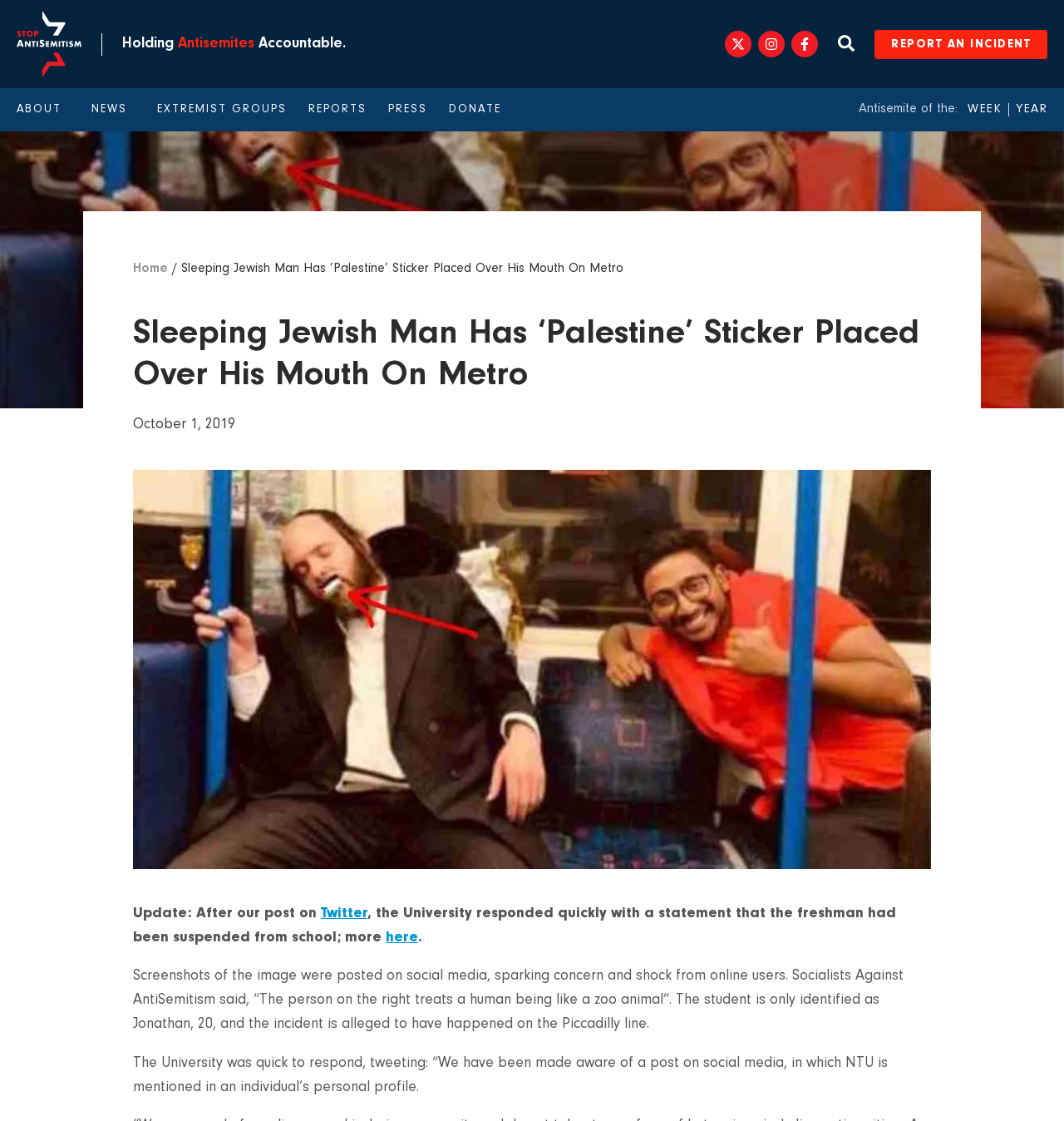What is the organization that tweeted about the incident?
Based on the screenshot, respond with a single word or phrase.

The University